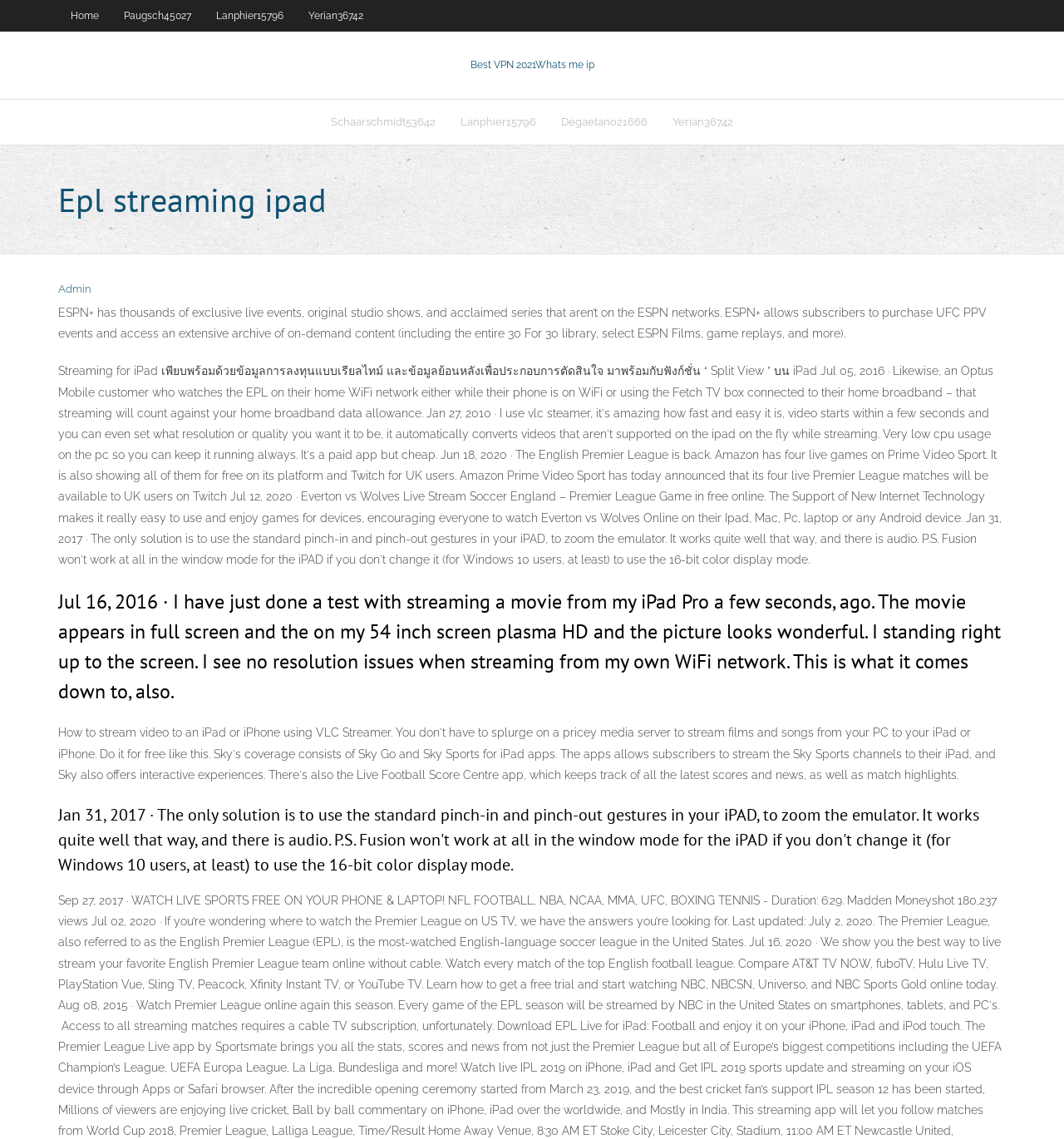How many paragraphs of text are on the webpage?
Based on the screenshot, respond with a single word or phrase.

2